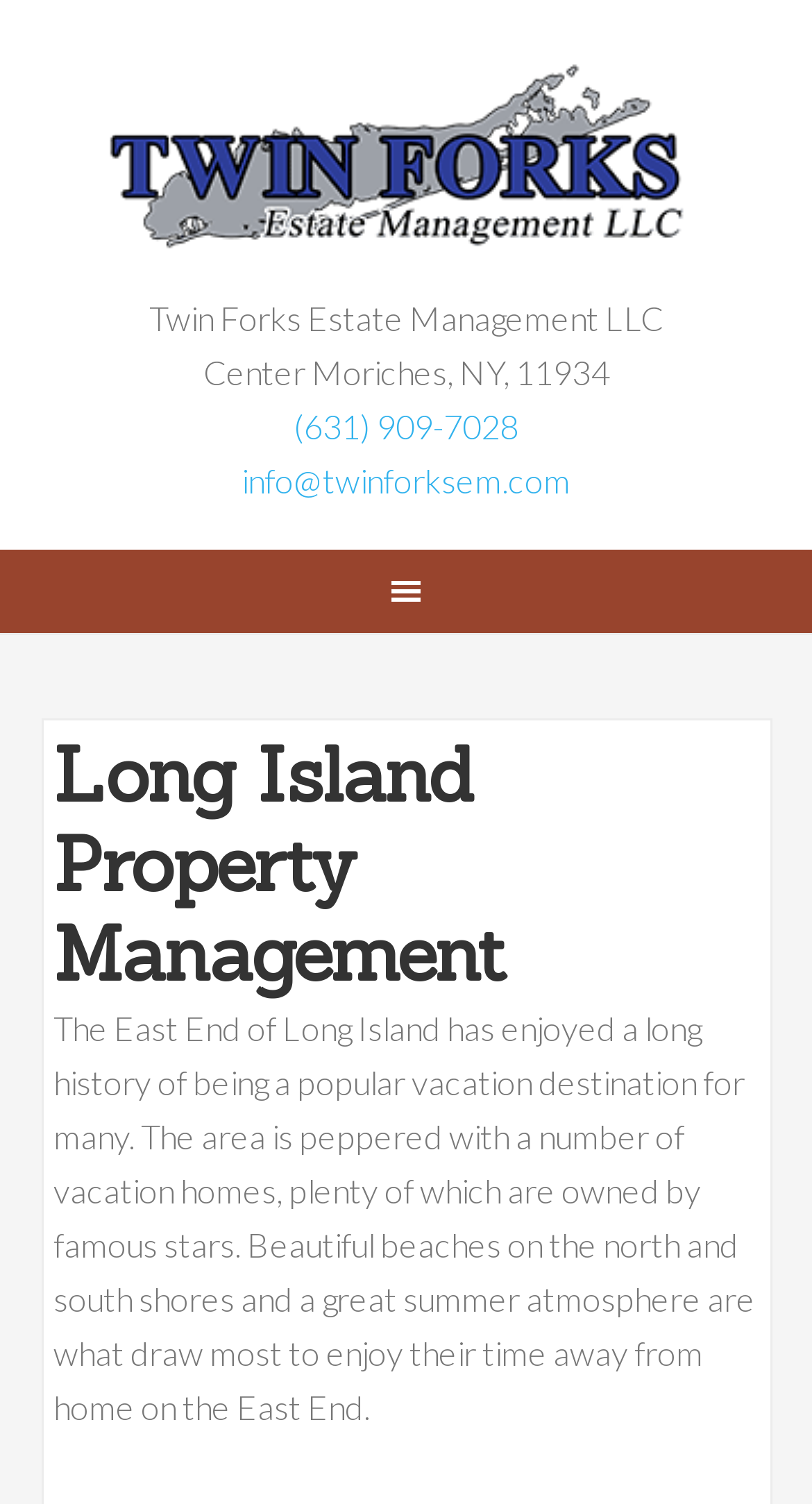Respond to the following question with a brief word or phrase:
What is the phone number?

(631) 909-7028